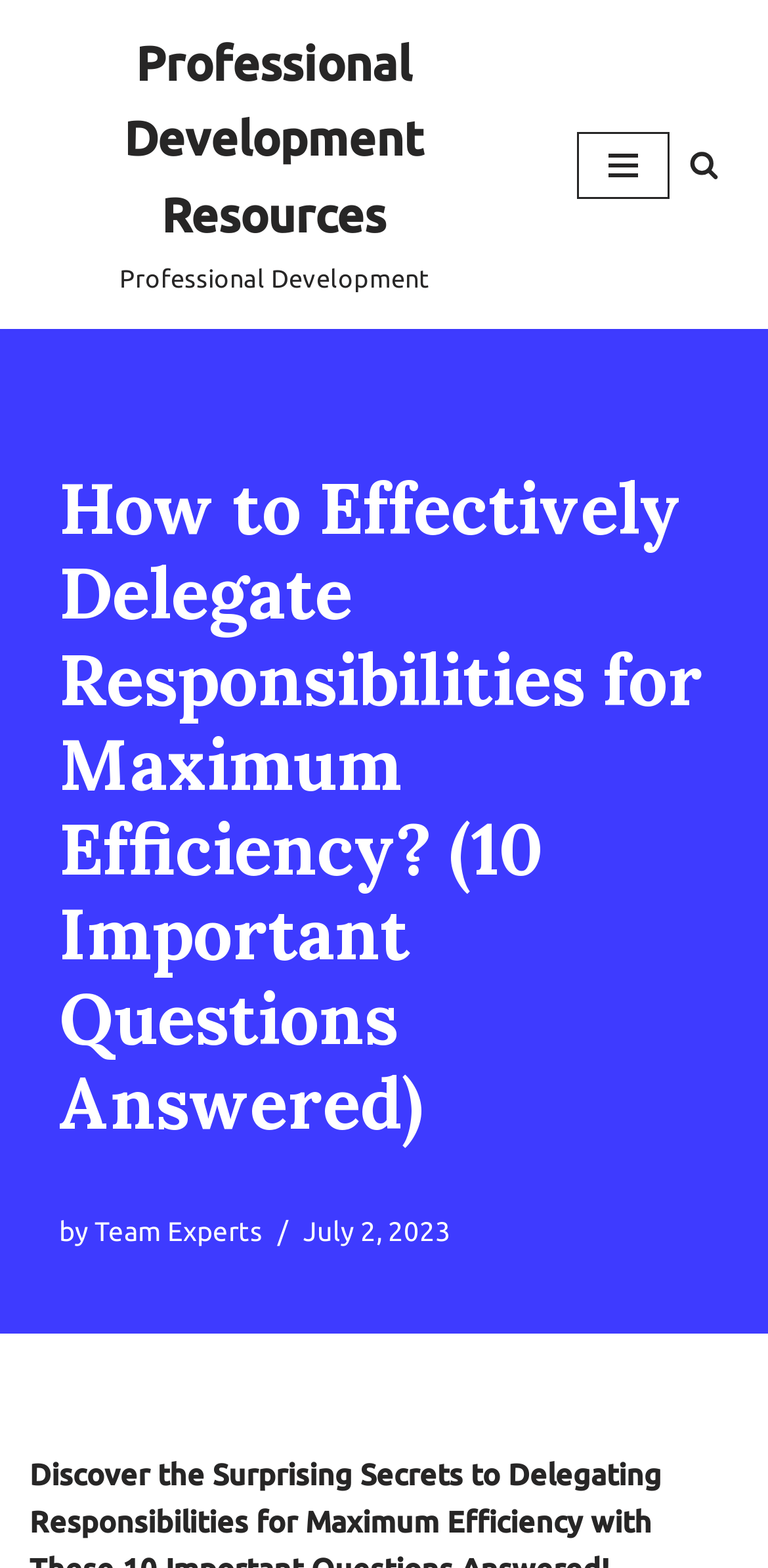When was the article published?
Provide an in-depth and detailed explanation in response to the question.

The publication date of the article can be found by looking at the time element, which contains the text 'July 2, 2023'.